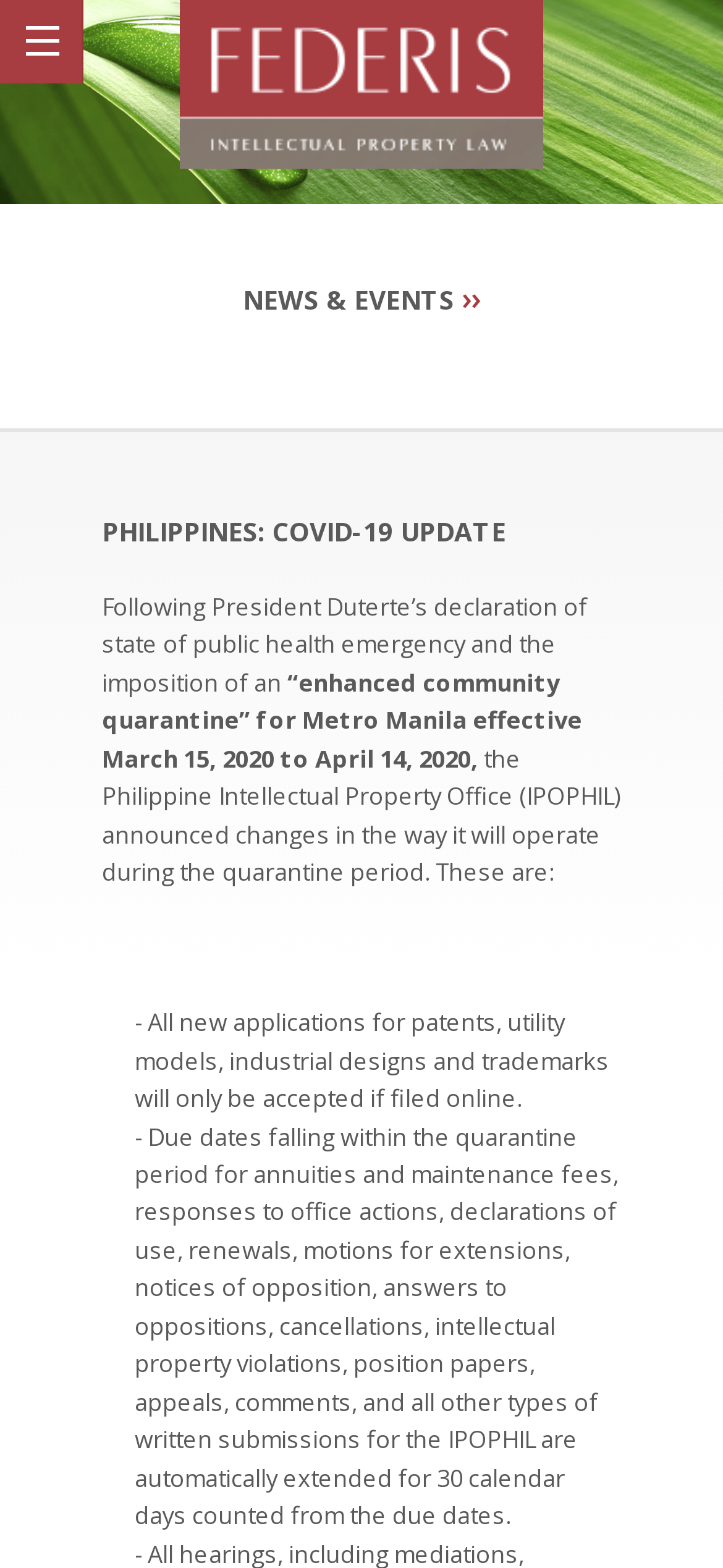Provide a thorough description of this webpage.

The webpage appears to be a news article or update from Federis & Associates Law, a law firm specializing in intellectual property law. At the top of the page, there is a heading that reads "NEWS & EVENTS ››" and another heading that says "Federis - Intellectual Property Law" with an accompanying image. 

Below these headings, there is a main section with a title "PHILIPPINES: COVID-19 UPDATE". This section contains a series of paragraphs discussing the impact of the COVID-19 pandemic on the Philippine Intellectual Property Office (IPOPHIL). The text explains that due to the enhanced community quarantine in Metro Manila, the IPOPHIL has announced changes in its operations, including the acceptance of online applications for patents, utility models, industrial designs, and trademarks. 

Additionally, the text states that due dates for various intellectual property-related submissions, such as annuities and maintenance fees, responses to office actions, and others, are automatically extended by 30 calendar days from their original due dates. The text is divided into several paragraphs, with each paragraph discussing a specific aspect of the IPOPHIL's changes in operations during the quarantine period.